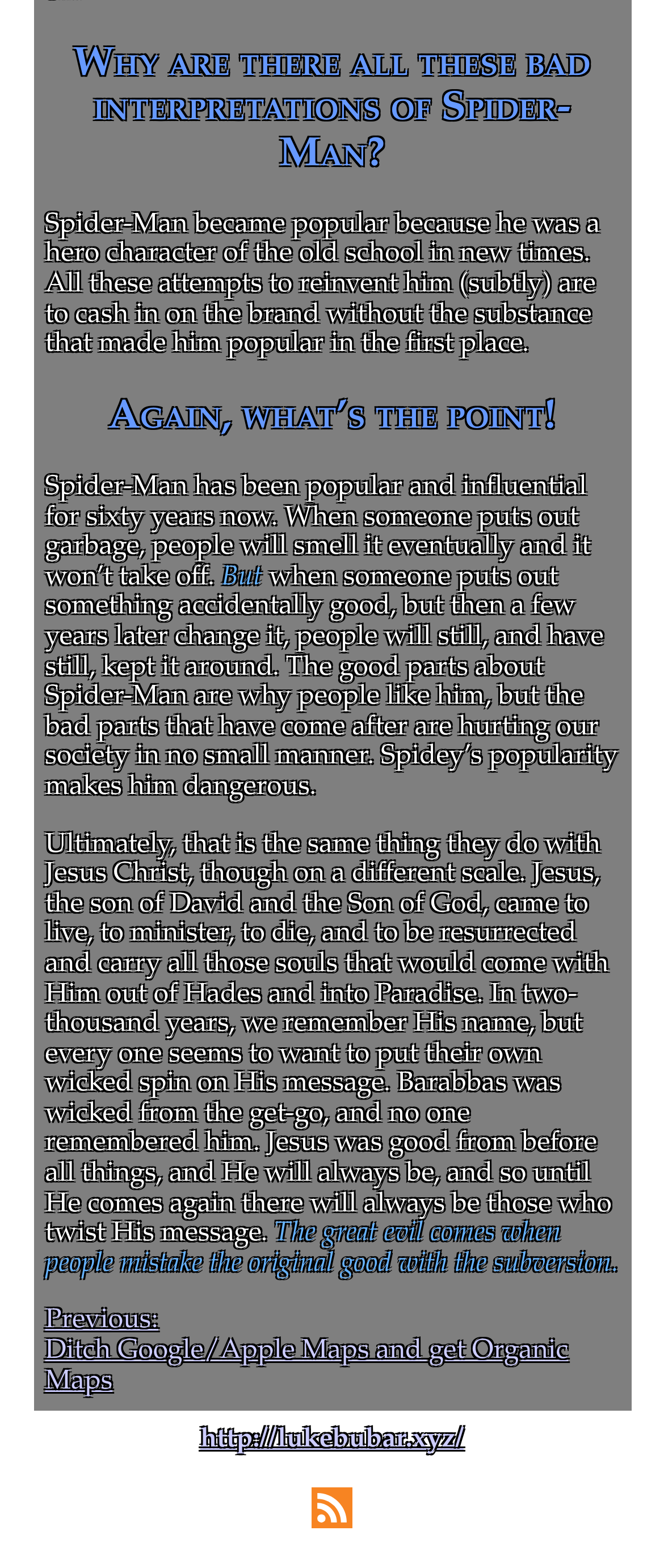Give a one-word or one-phrase response to the question: 
What is the purpose of the image at the bottom right?

RSS Feed